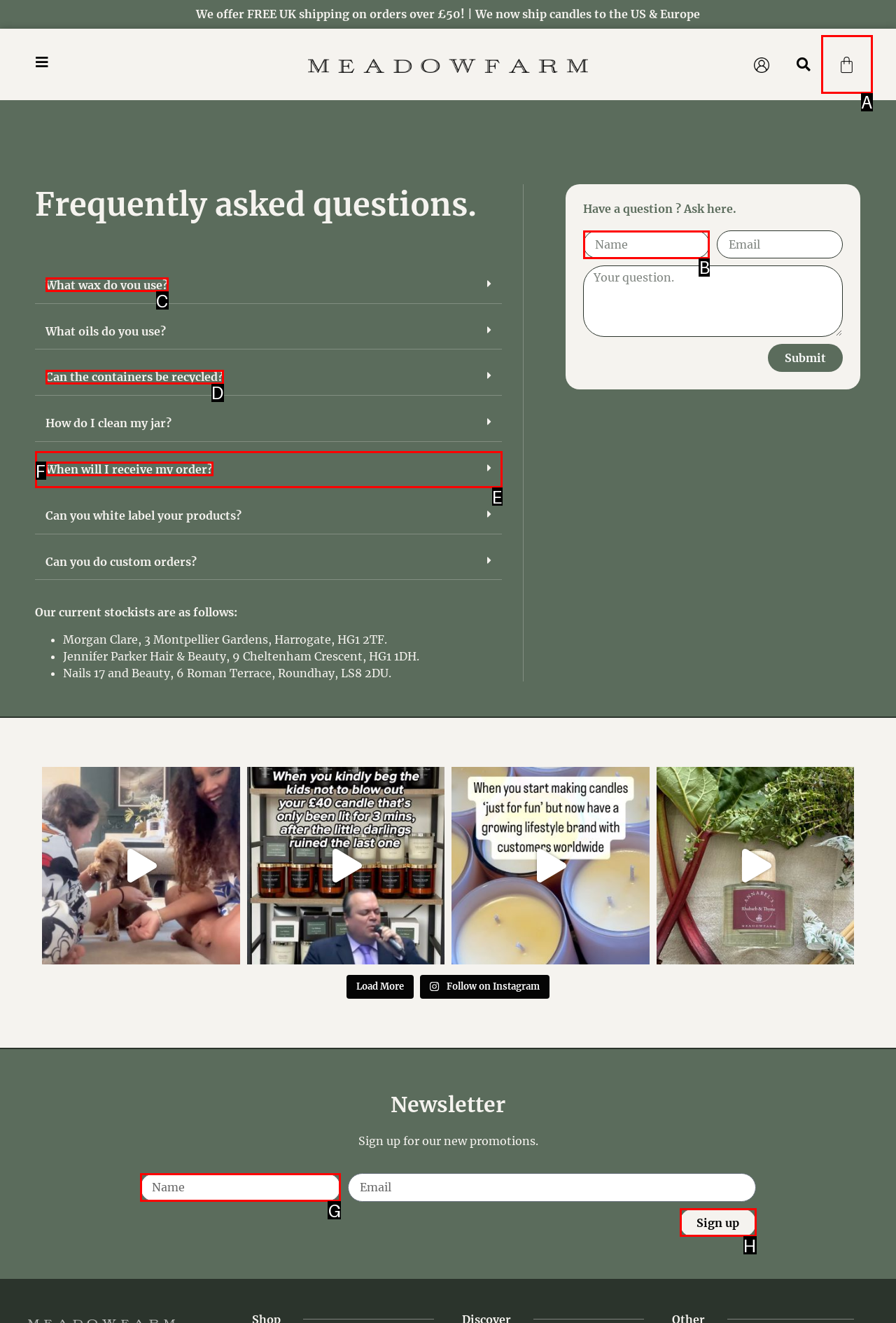Determine which HTML element best fits the description: What wax do you use?
Answer directly with the letter of the matching option from the available choices.

C